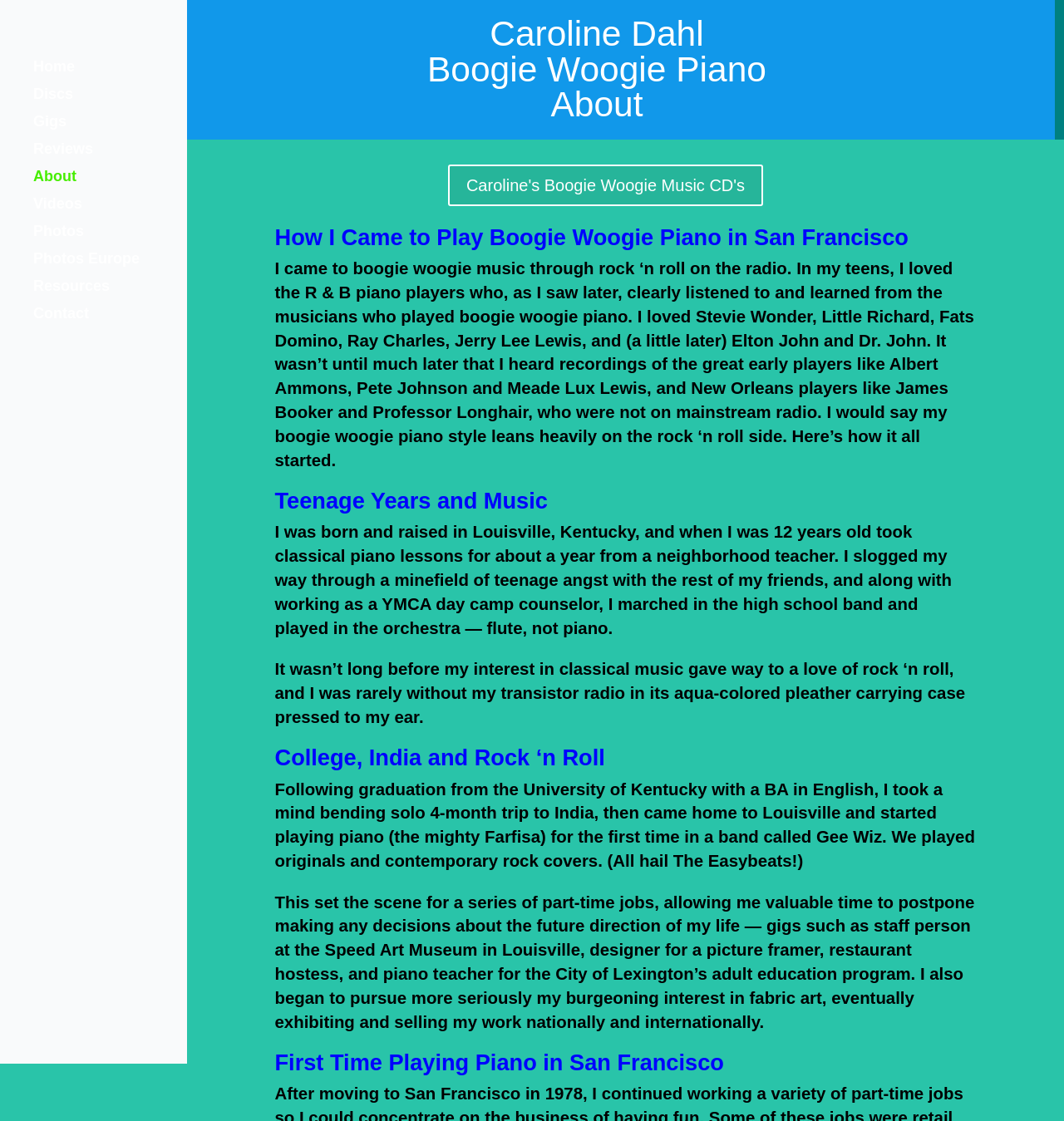Please give a succinct answer to the question in one word or phrase:
What type of music does Caroline Dahl compose and perform?

Boogie Woogie Piano